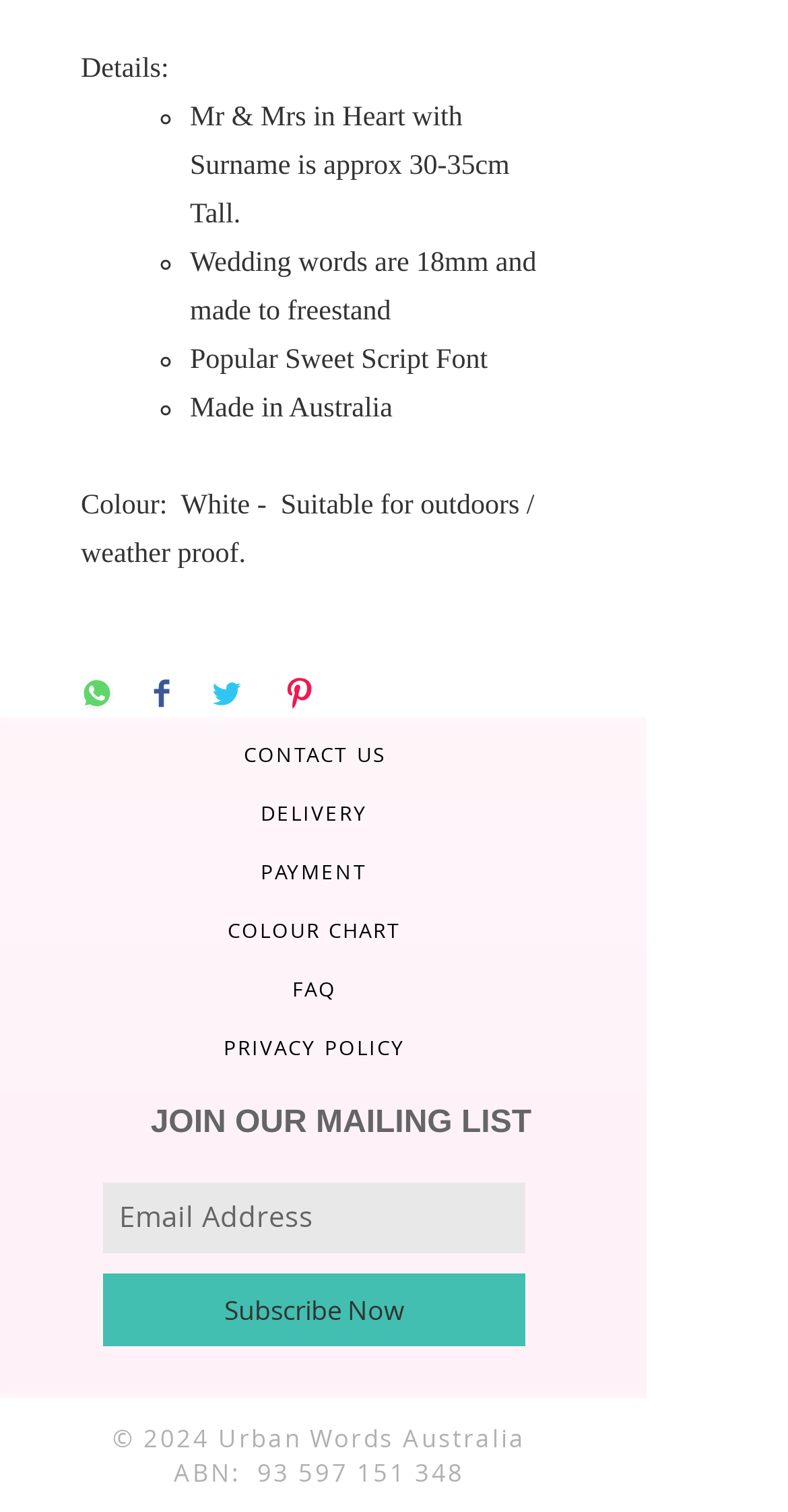Kindly determine the bounding box coordinates for the clickable area to achieve the given instruction: "Contact us".

[0.309, 0.493, 0.488, 0.506]